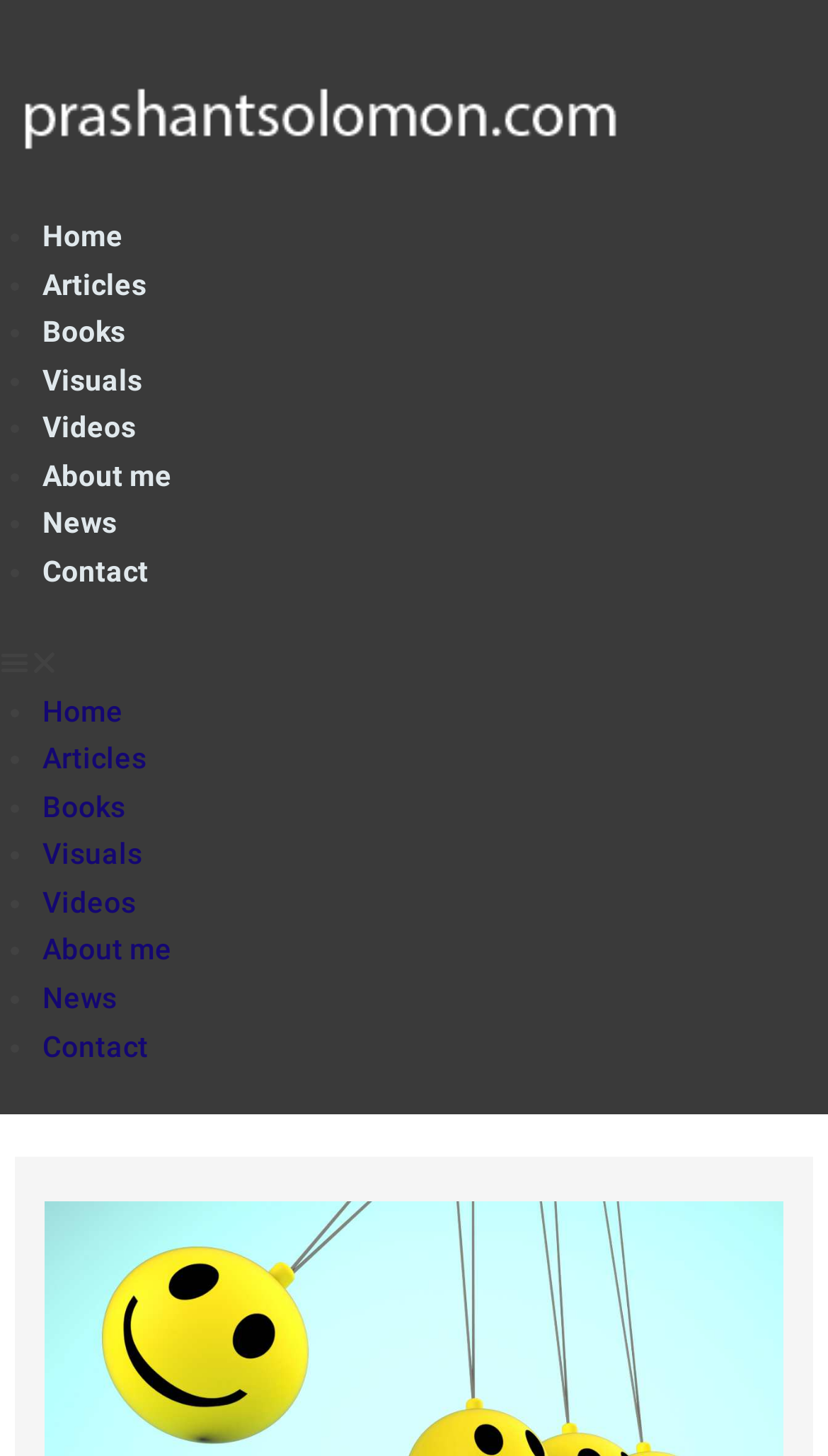Answer the question with a brief word or phrase:
What is the last menu item?

Contact